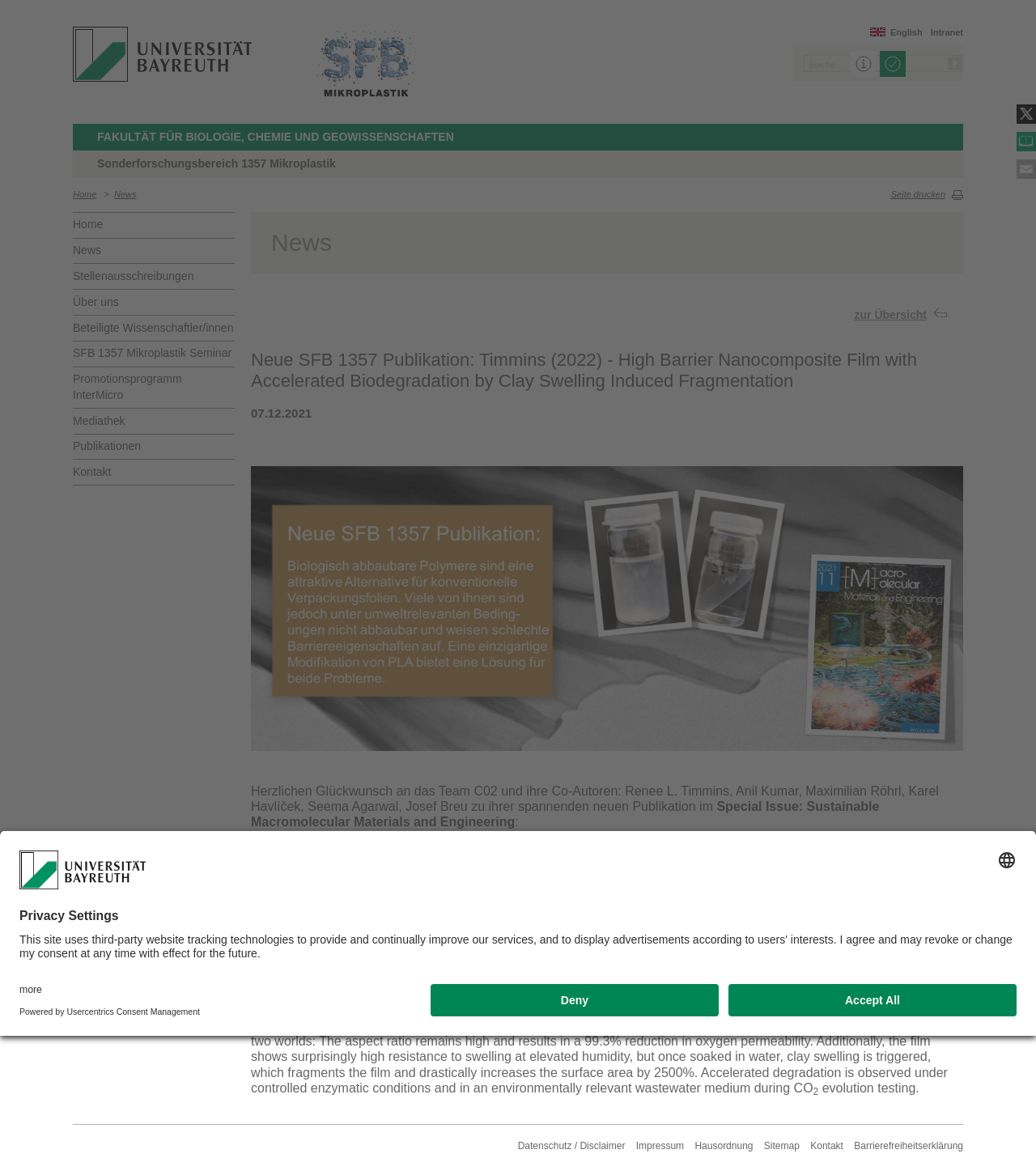Please determine the bounding box of the UI element that matches this description: aria-label="strava". The coordinates should be given as (top-left x, top-left y, bottom-right x, bottom-right y), with all values between 0 and 1.

None